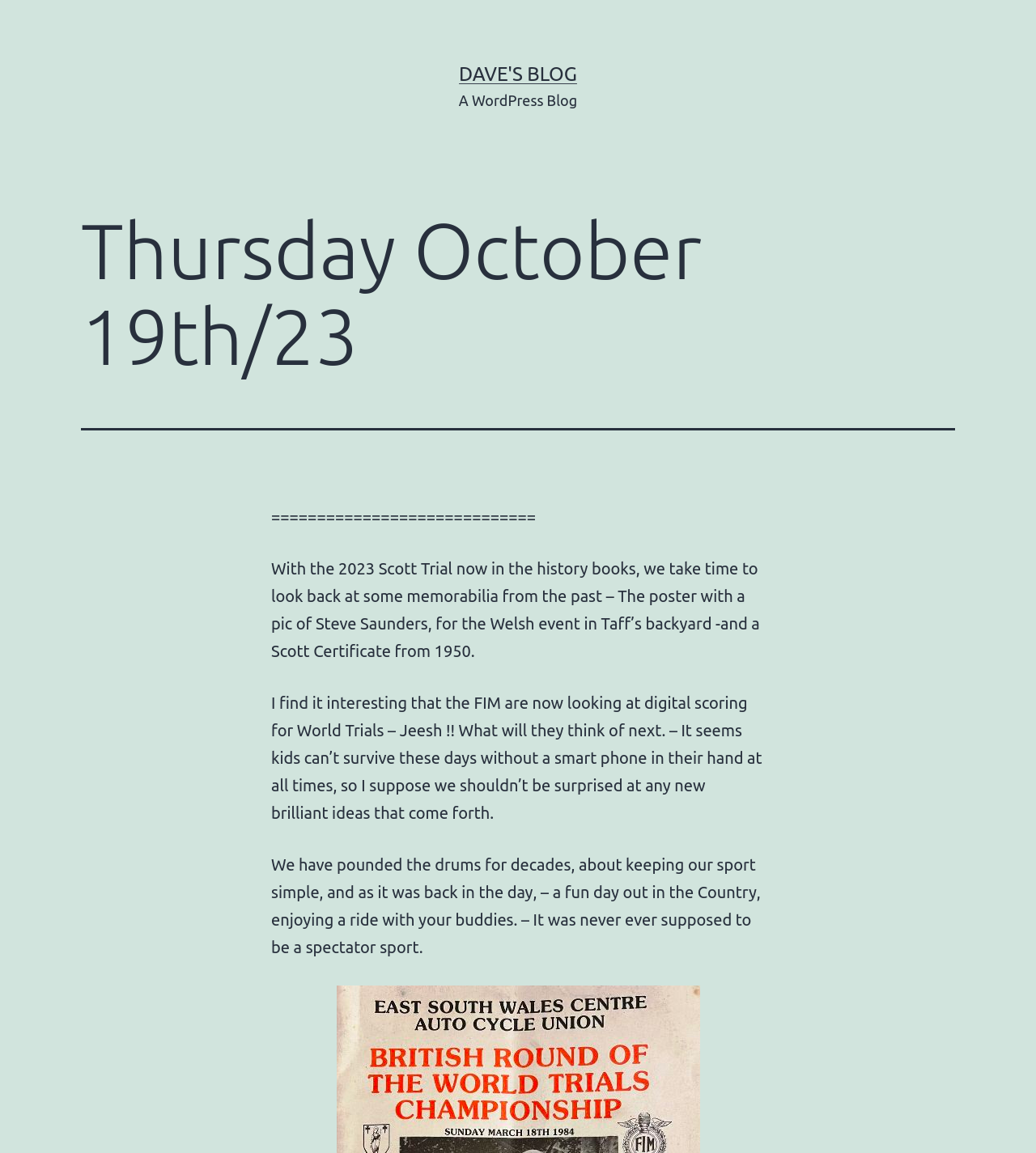What is the author's opinion on digital scoring?
Look at the image and construct a detailed response to the question.

The author's opinion on digital scoring can be determined by reading the text, which says 'Jeesh!! What will they think of next.' This tone suggests that the author is skeptical or surprised by the idea of digital scoring in World Trials.